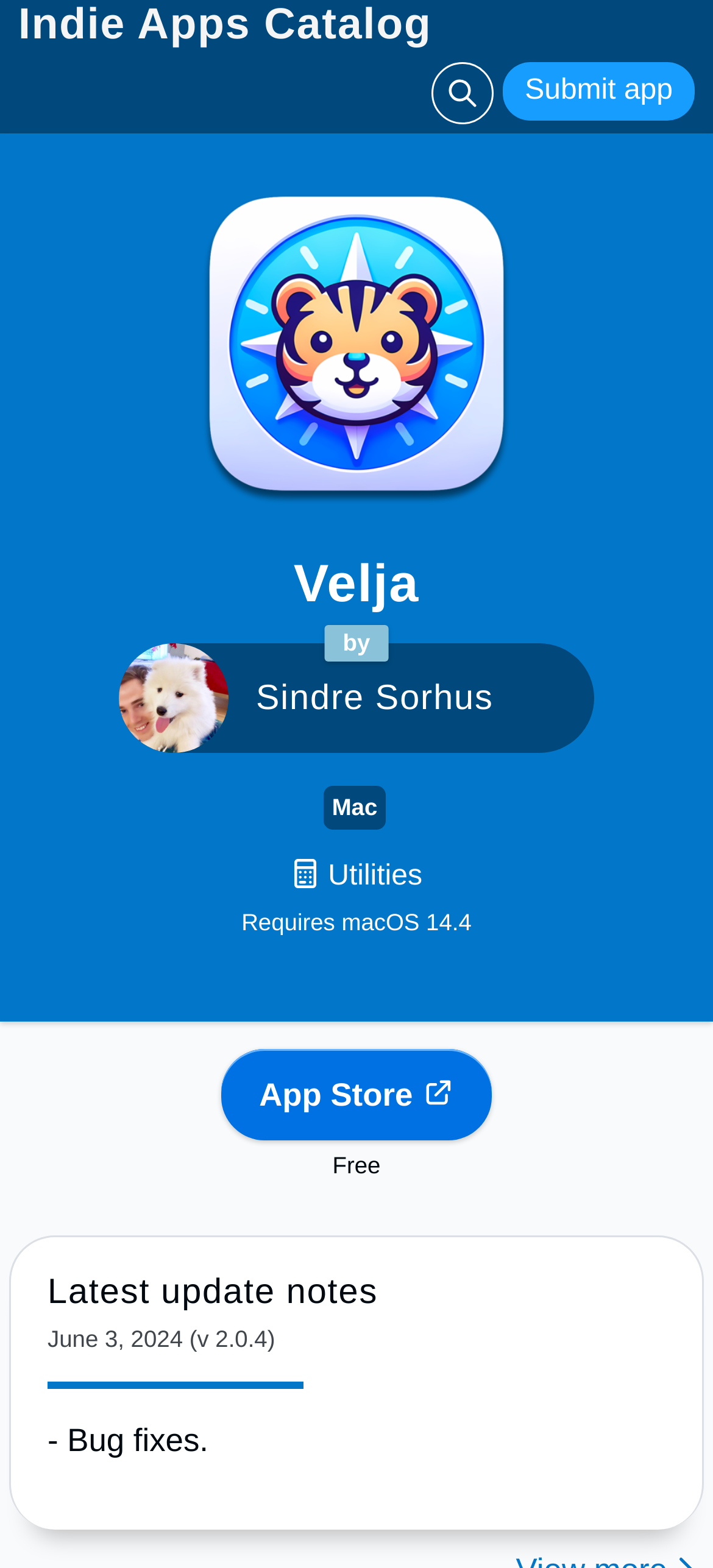Describe the entire webpage, focusing on both content and design.

The webpage is about an app called Velja, categorized under Utilities, developed by Sindre Sorhus. At the top, there is a heading "Indie Apps Catalog" with a link to the catalog. Next to it, there is a button with an image, and a link to "Submit app" on the right side. 

Below the top section, there is a large Velja icon in the middle, accompanied by a heading "Velja" and a link "by Sindre Sorhus" with a smaller heading "Sindre Sorhus" inside. 

On the right side of the Velja icon, there is a section with text "Mac" and a link "Utilities" with a small image. Below this section, there is a text "Requires macOS 14.4" and a link "App Store" with an image. 

Further down, there is a text "Free" and a heading "Latest update notes". Under this heading, there are two lines of text: "June 3, 2024 (v 2.0.4)" and "- Bug fixes." 

At the bottom right corner, there is a button "Back to top" with an image.